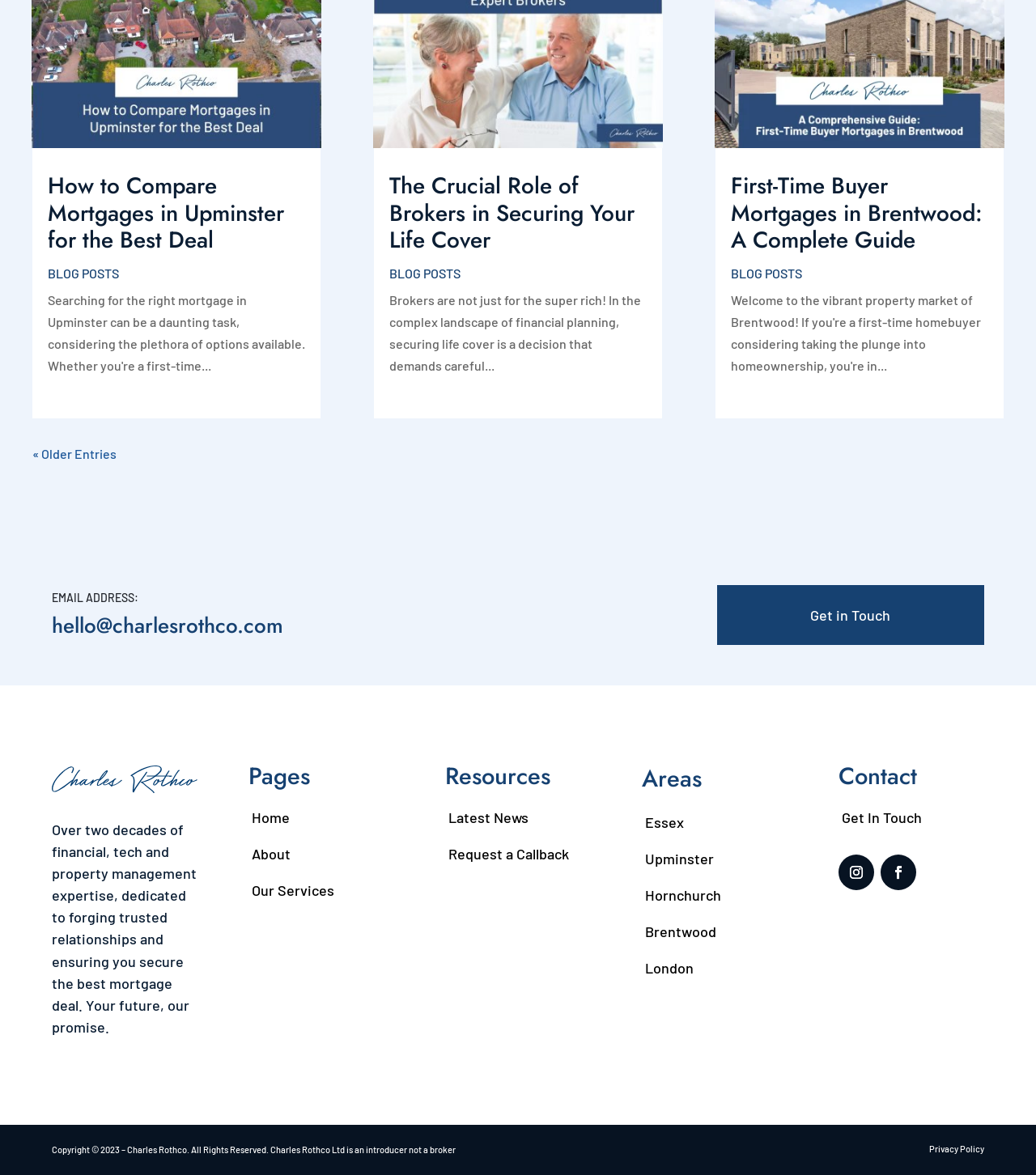Please find the bounding box coordinates of the element that must be clicked to perform the given instruction: "Visit the home page". The coordinates should be four float numbers from 0 to 1, i.e., [left, top, right, bottom].

[0.243, 0.688, 0.28, 0.703]